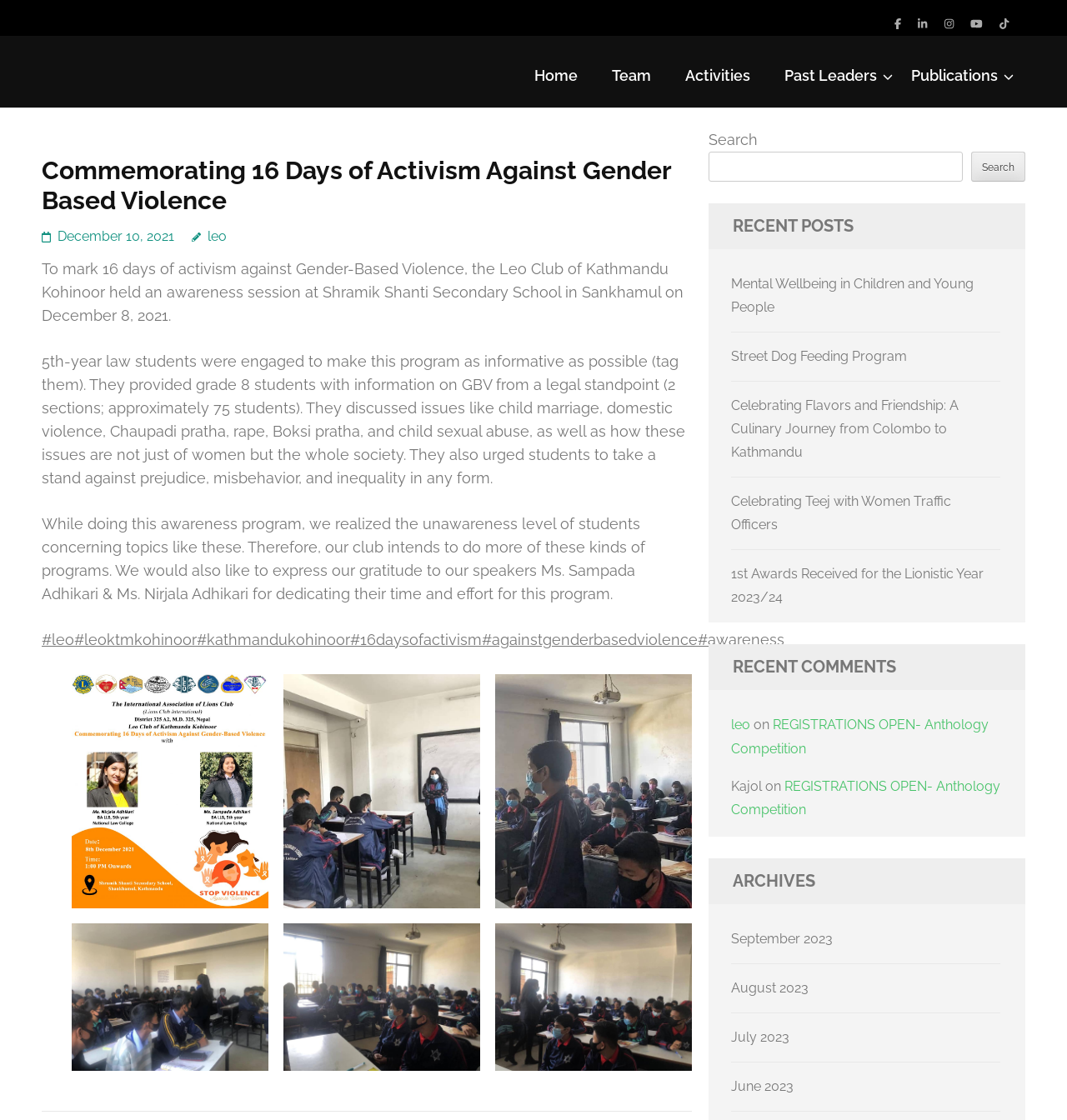Answer the following in one word or a short phrase: 
What is the name of the club?

Leo Club of Kathmandu Kohinoor